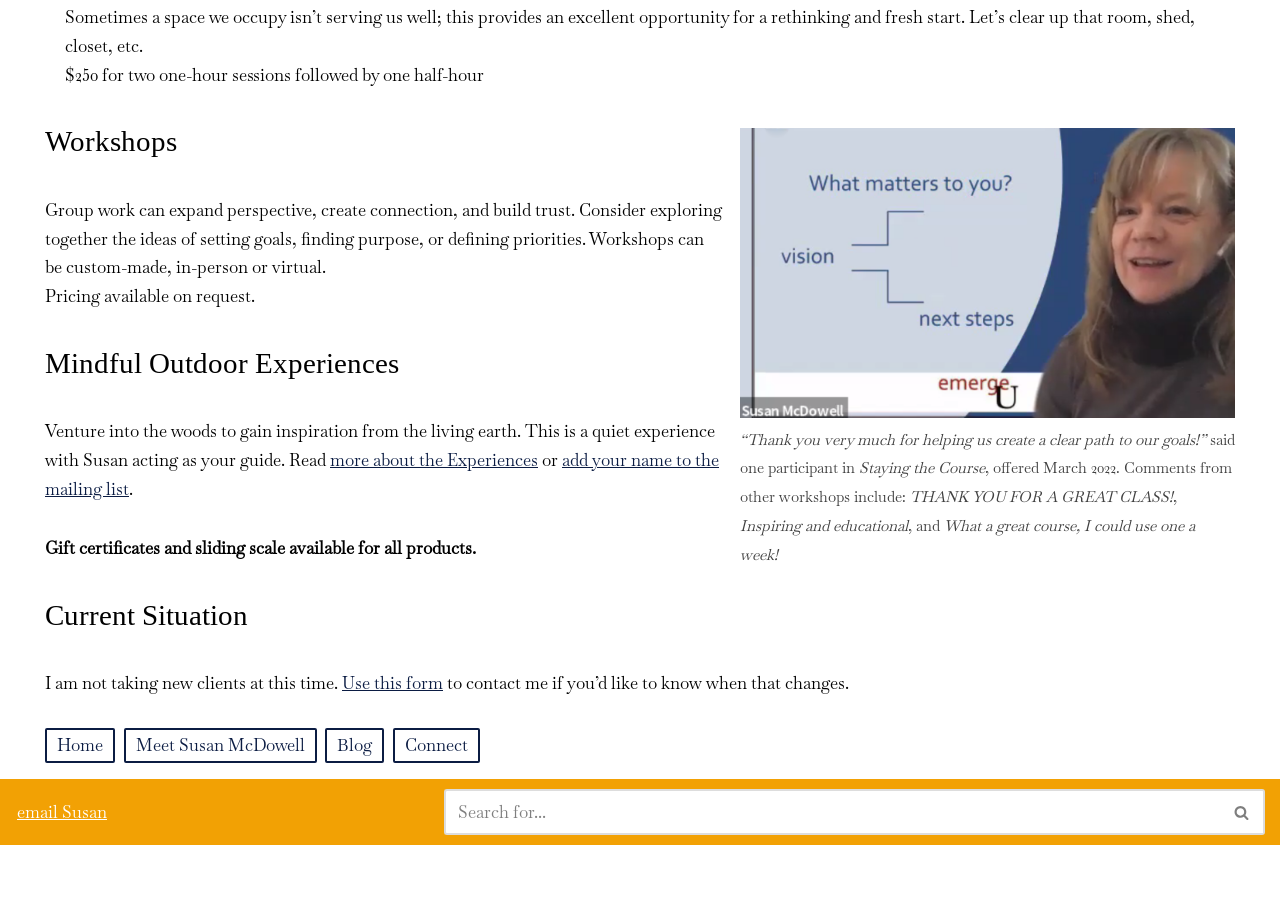Determine the bounding box coordinates for the element that should be clicked to follow this instruction: "Email Susan". The coordinates should be given as four float numbers between 0 and 1, in the format [left, top, right, bottom].

[0.013, 0.892, 0.084, 0.916]